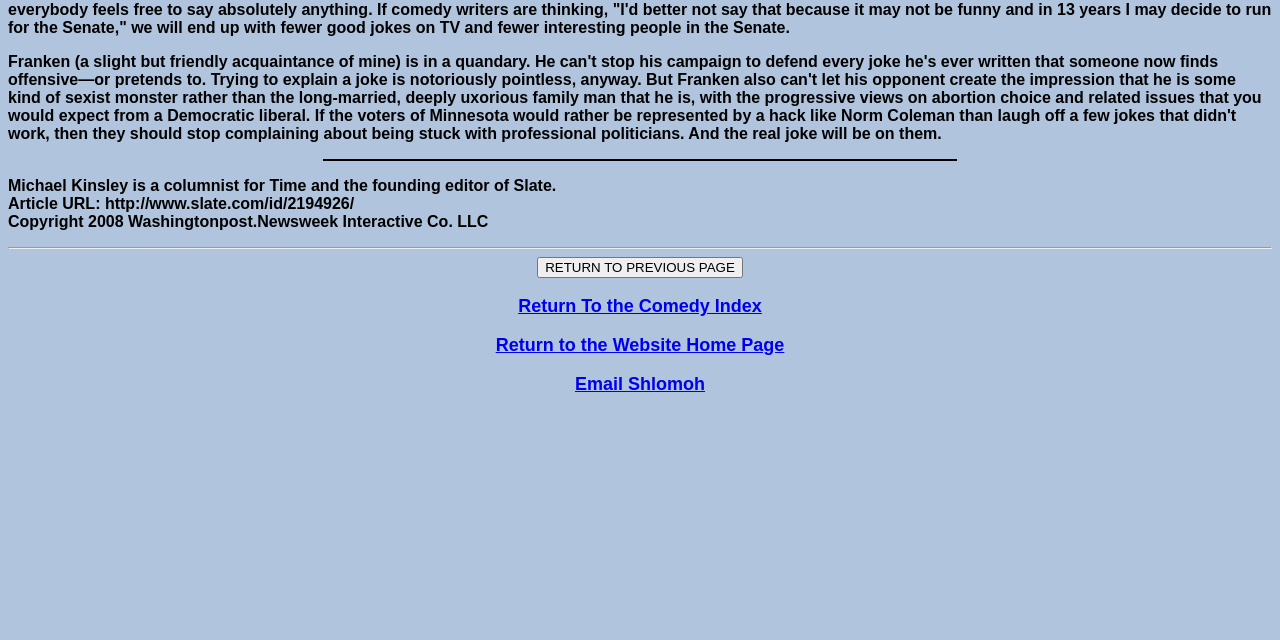From the webpage screenshot, predict the bounding box coordinates (top-left x, top-left y, bottom-right x, bottom-right y) for the UI element described here: Email Shlomoh

[0.449, 0.584, 0.551, 0.616]